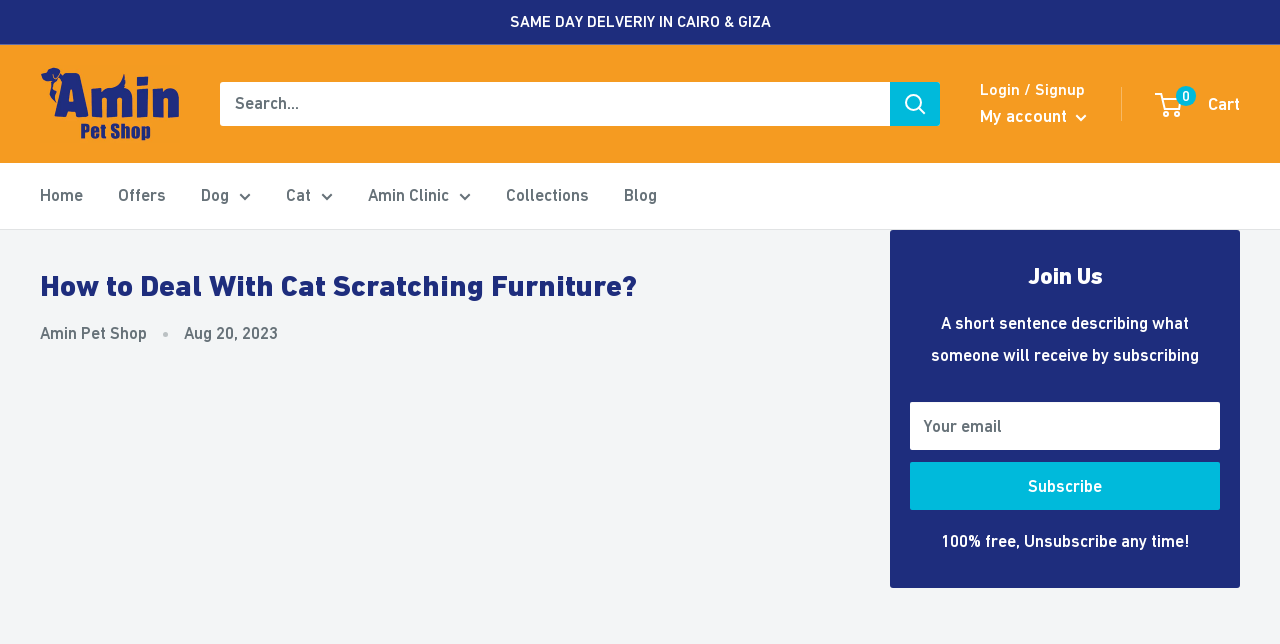What is the topic of the main article?
Please provide a single word or phrase answer based on the image.

Dealing with cat scratching furniture